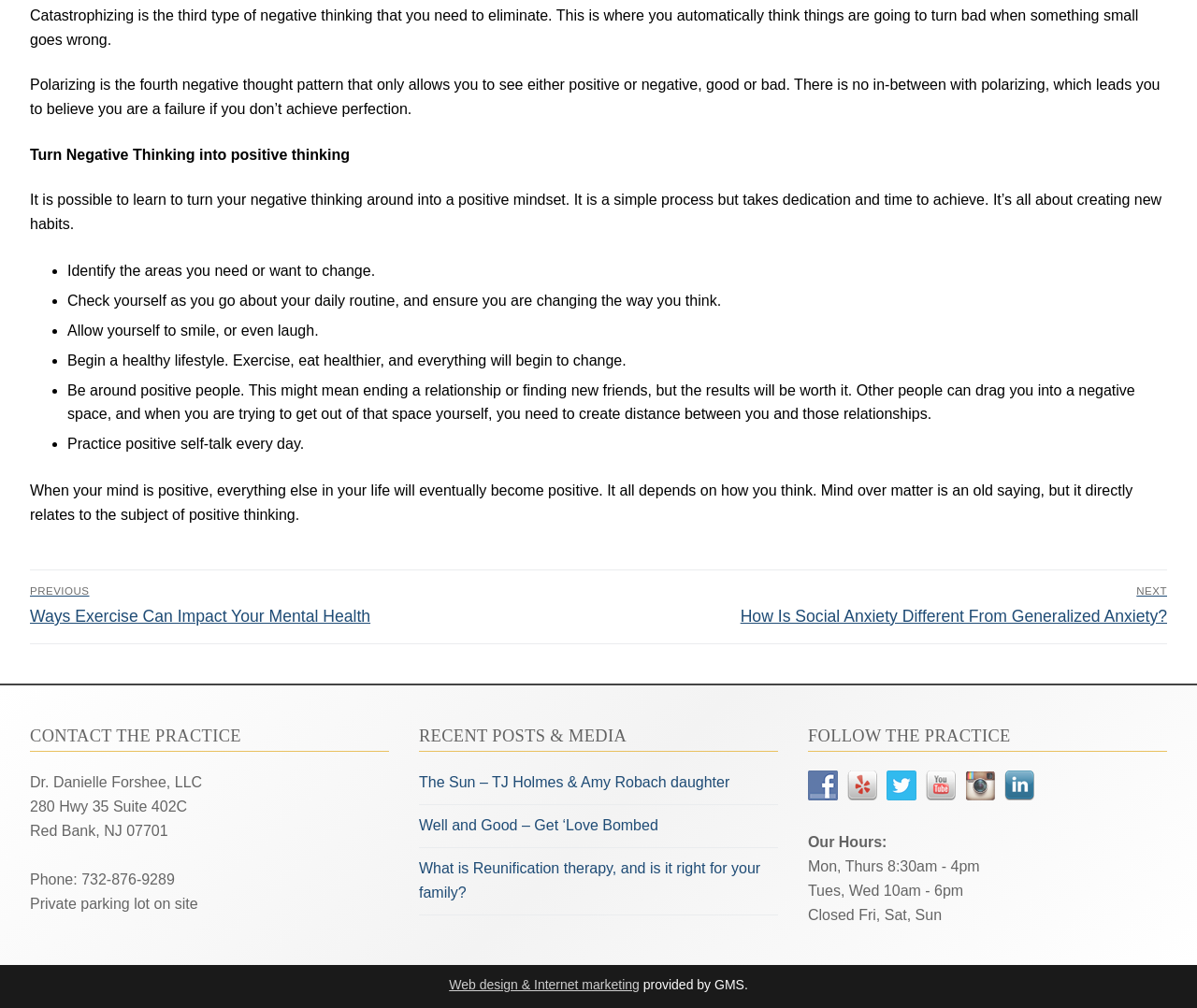Determine the bounding box coordinates of the clickable element necessary to fulfill the instruction: "Contact the practice". Provide the coordinates as four float numbers within the 0 to 1 range, i.e., [left, top, right, bottom].

[0.025, 0.721, 0.202, 0.74]